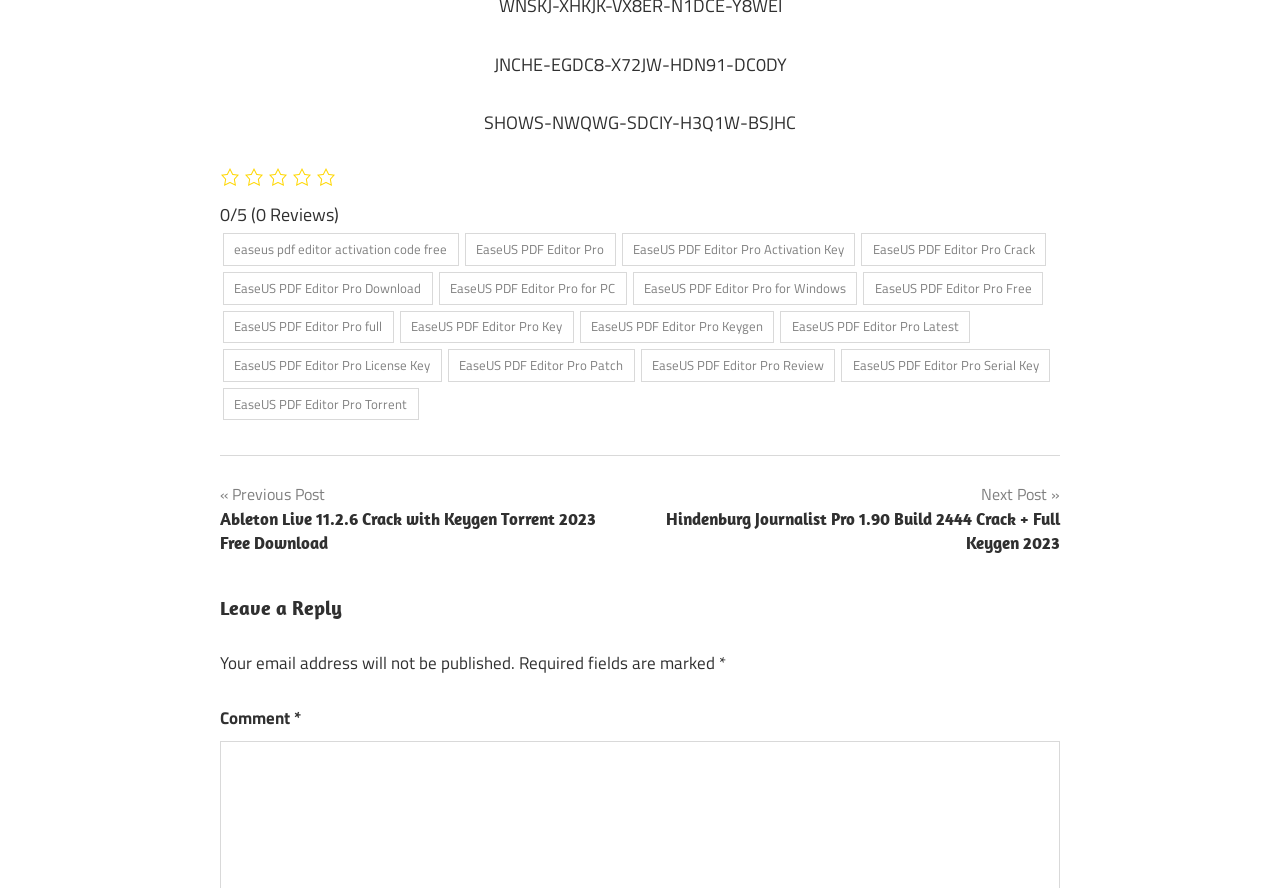Provide the bounding box coordinates of the UI element this sentence describes: "EaseUS PDF Editor Pro Free".

[0.674, 0.306, 0.815, 0.343]